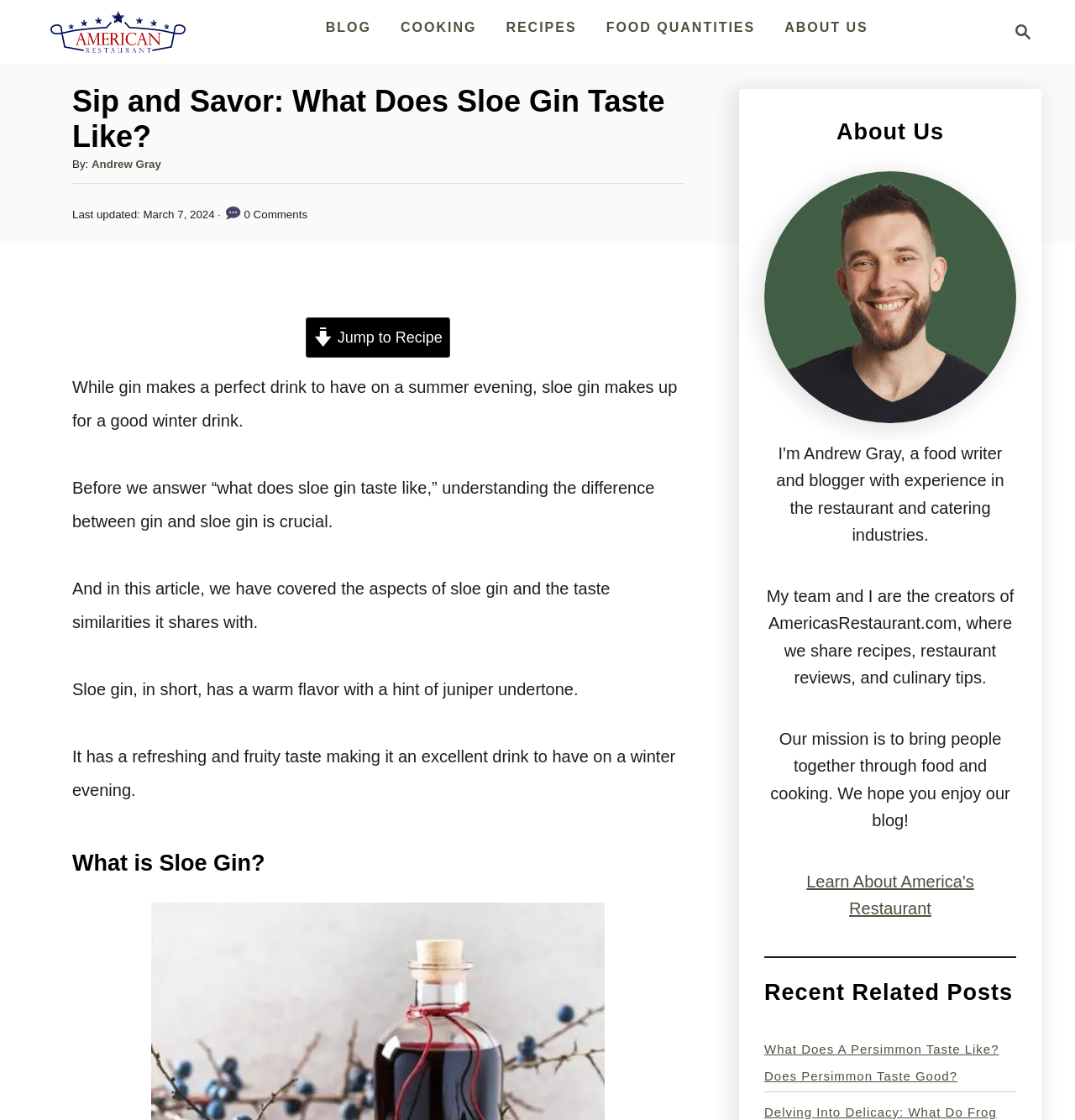Explain the webpage's design and content in an elaborate manner.

This webpage is about a blog post titled "Sip and Savor: What Does Sloe Gin Taste Like?" and features a header section with a search button and several links to different categories, including "BLOG", "COOKING", "RECIPES", "FOOD QUANTITIES", and "ABOUT US". 

Below the header, there is a section with a link to "Américas Restaurant" accompanied by an image. This section also contains the title of the blog post, the author's name, and the date it was posted. 

The main content of the blog post is divided into several paragraphs, which discuss the difference between gin and sloe gin, the taste of sloe gin, and its characteristics. There are five paragraphs in total, with the last one being a heading titled "What is Sloe Gin?".

To the right of the main content, there is a section about the authors, with a heading "About Us", an image, and a brief description of their mission. Below this section, there is a link to "Learn About America's Restaurant". 

Further down, there is a horizontal separator, followed by a section titled "Recent Related Posts" with a link to a related article.